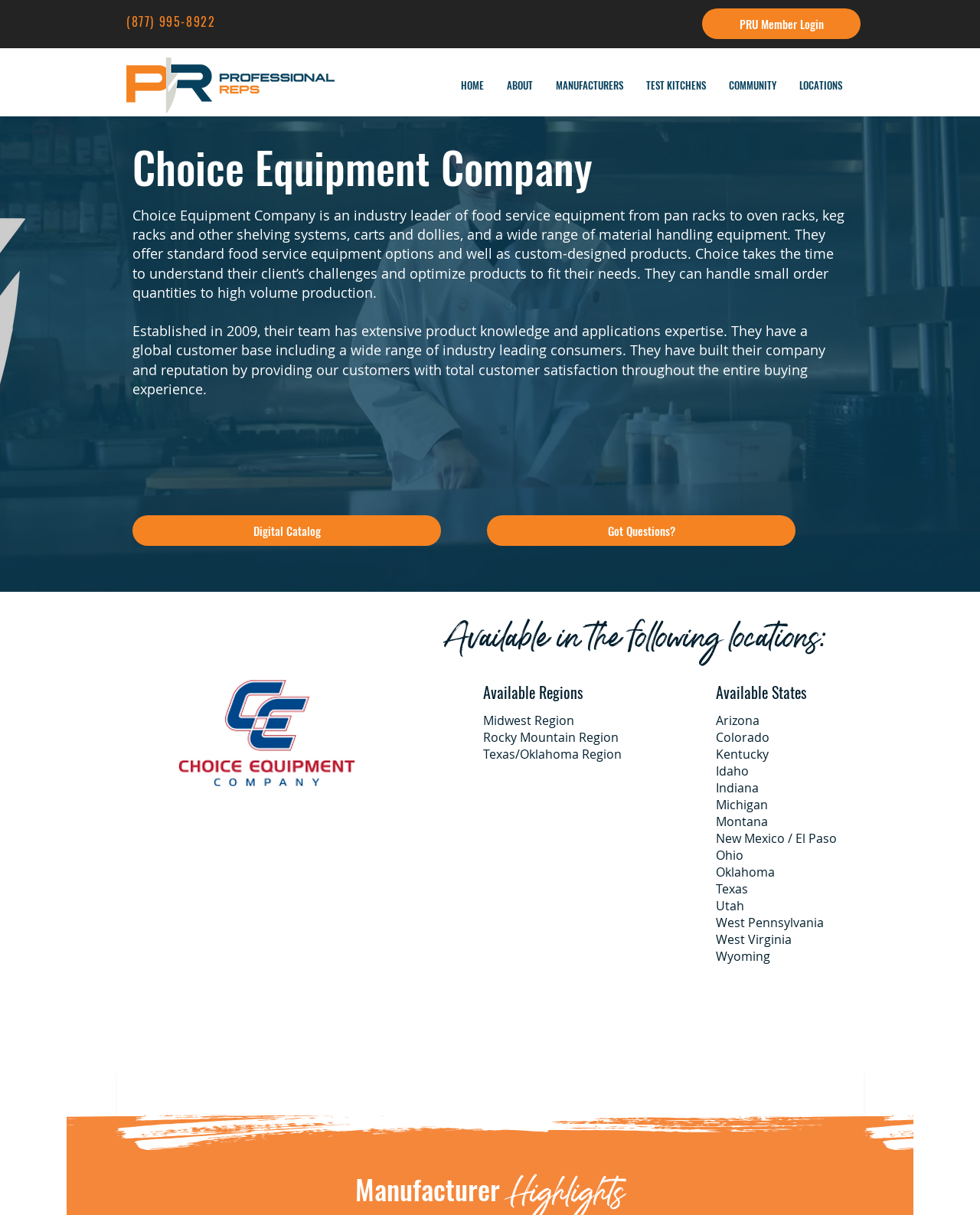Predict the bounding box coordinates of the area that should be clicked to accomplish the following instruction: "Ask a question". The bounding box coordinates should consist of four float numbers between 0 and 1, i.e., [left, top, right, bottom].

[0.497, 0.424, 0.812, 0.449]